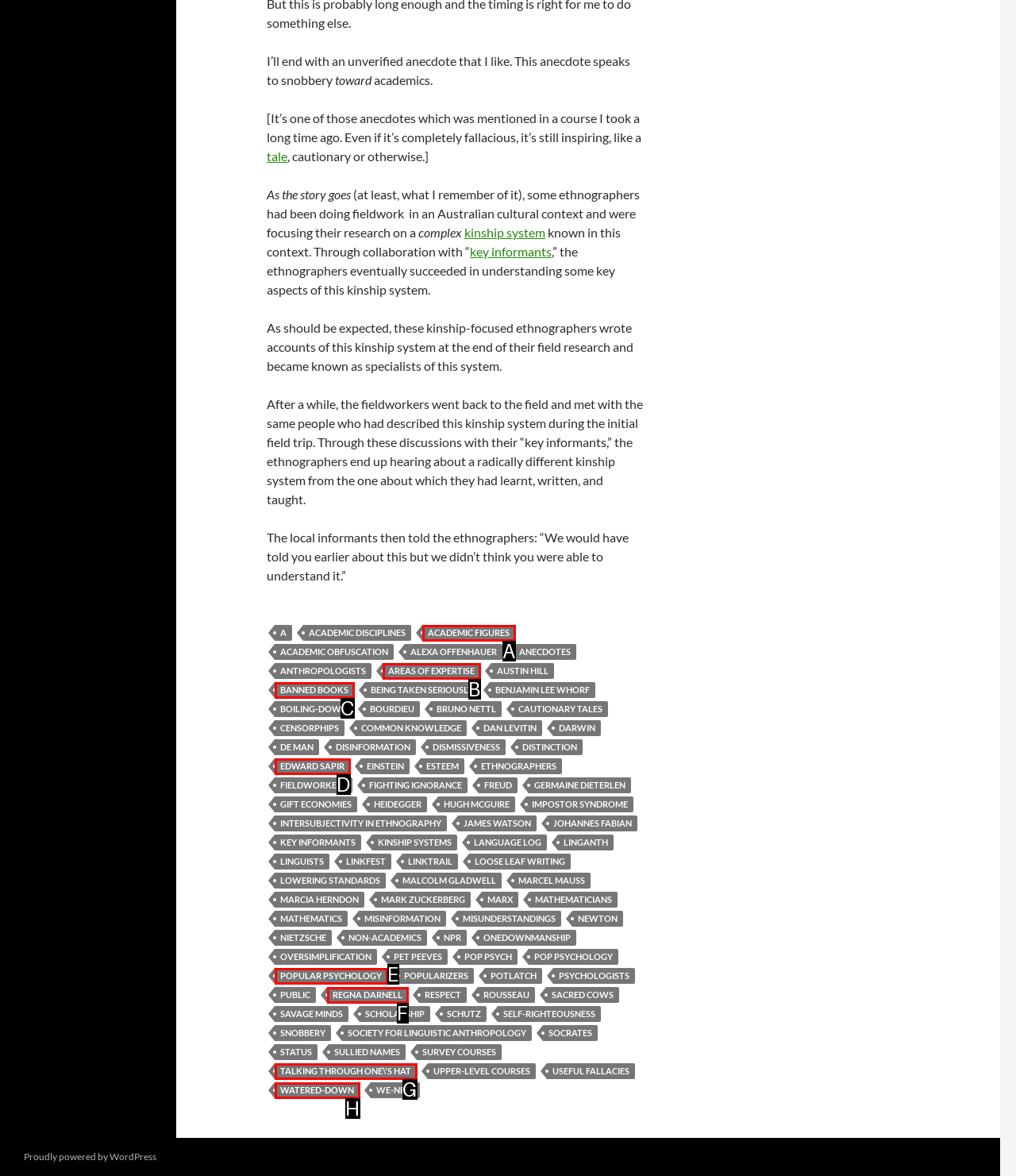Match the element description: talking through one\'s hat to the correct HTML element. Answer with the letter of the selected option.

G